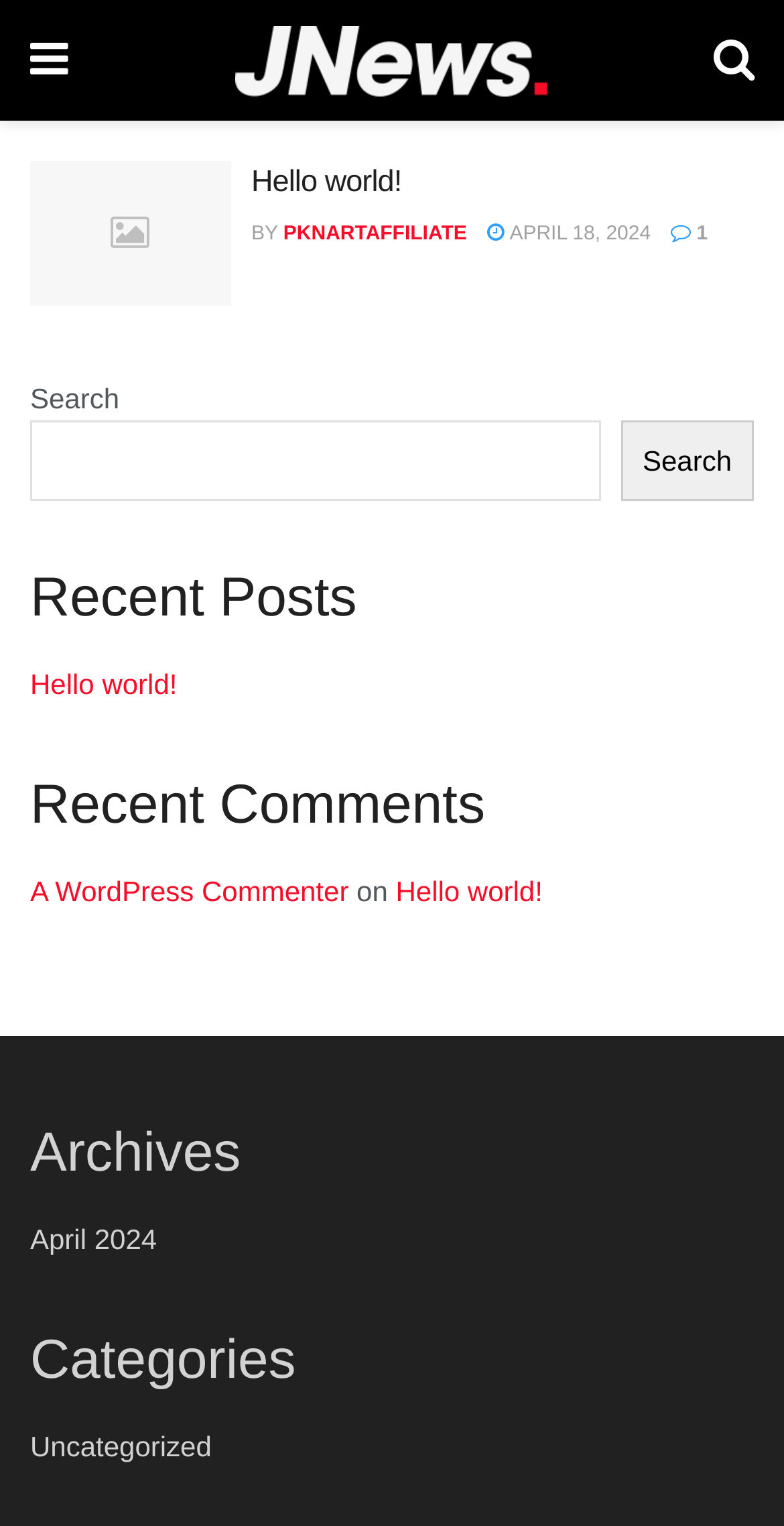Respond to the question below with a single word or phrase:
What is the purpose of the search box?

To search the website